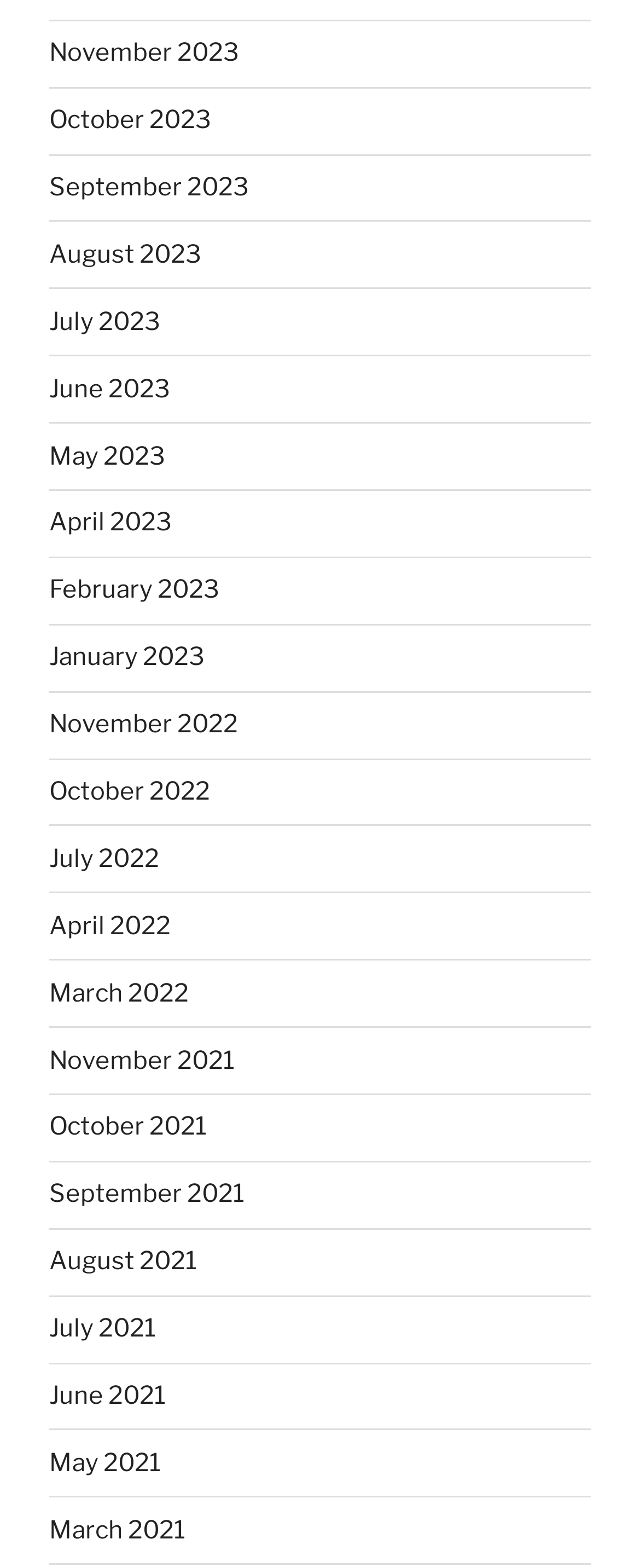Refer to the image and provide an in-depth answer to the question: 
How many months are listed in 2022?

I counted the number of links that correspond to months in 2022, which are November 2022, October 2022, and July 2022, resulting in a total of 3 months.